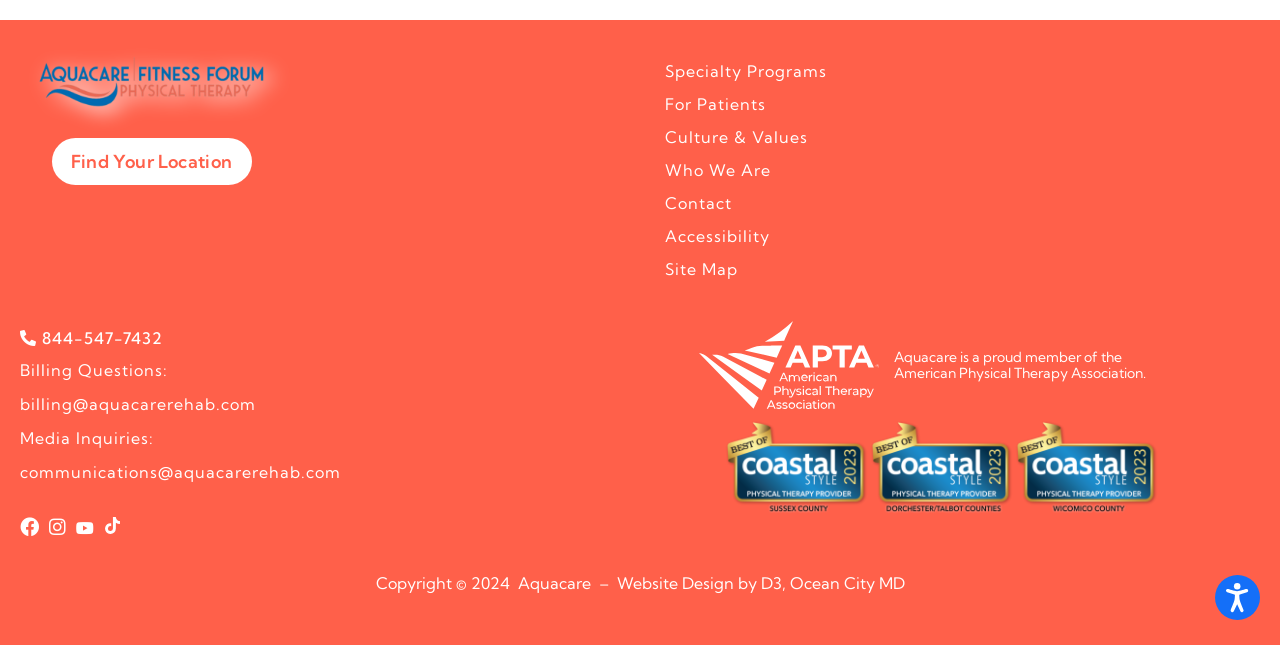Predict the bounding box of the UI element based on the description: "Find Your Location". The coordinates should be four float numbers between 0 and 1, formatted as [left, top, right, bottom].

[0.041, 0.214, 0.197, 0.287]